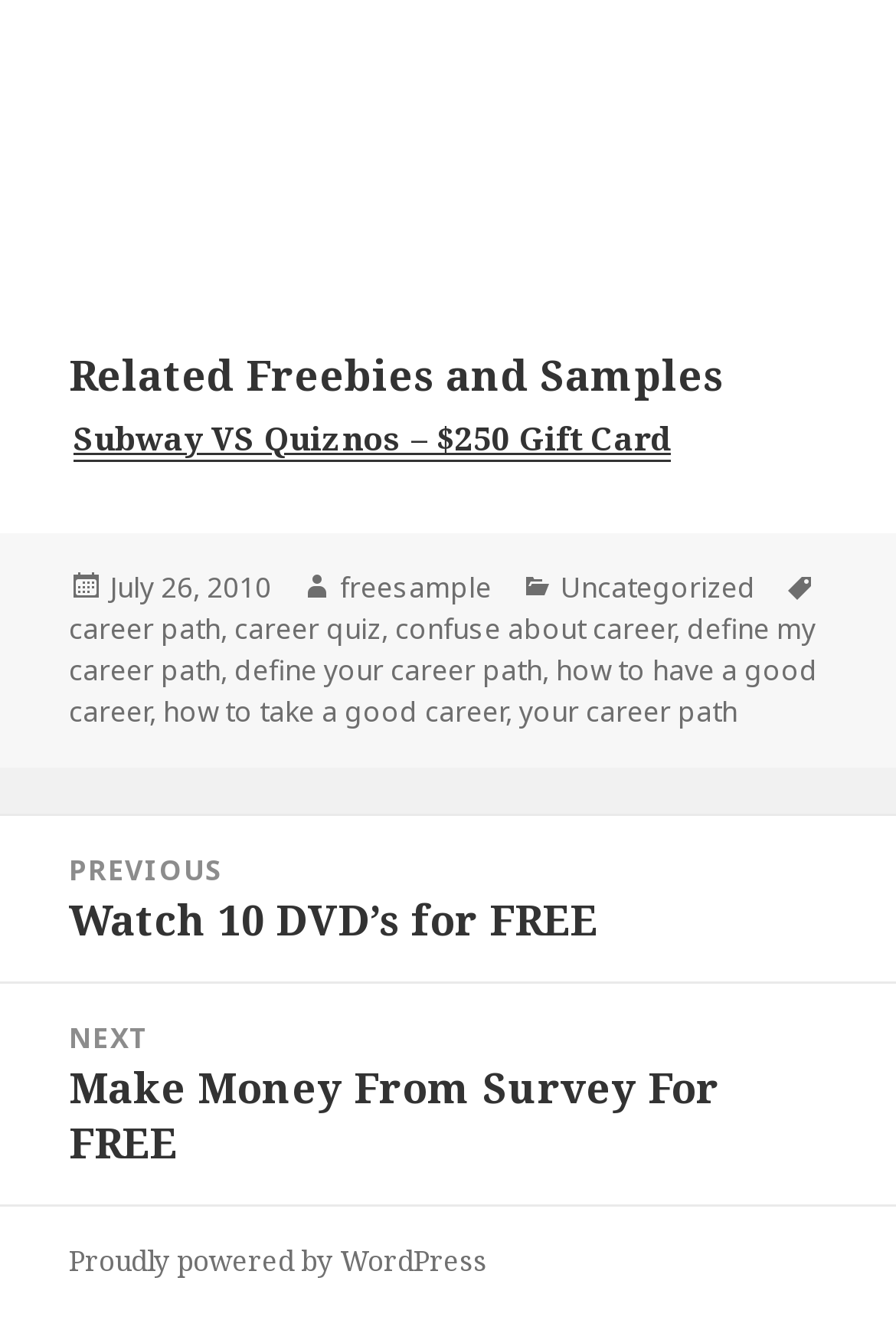From the screenshot, find the bounding box of the UI element matching this description: "career quiz". Supply the bounding box coordinates in the form [left, top, right, bottom], each a float between 0 and 1.

[0.261, 0.463, 0.426, 0.494]